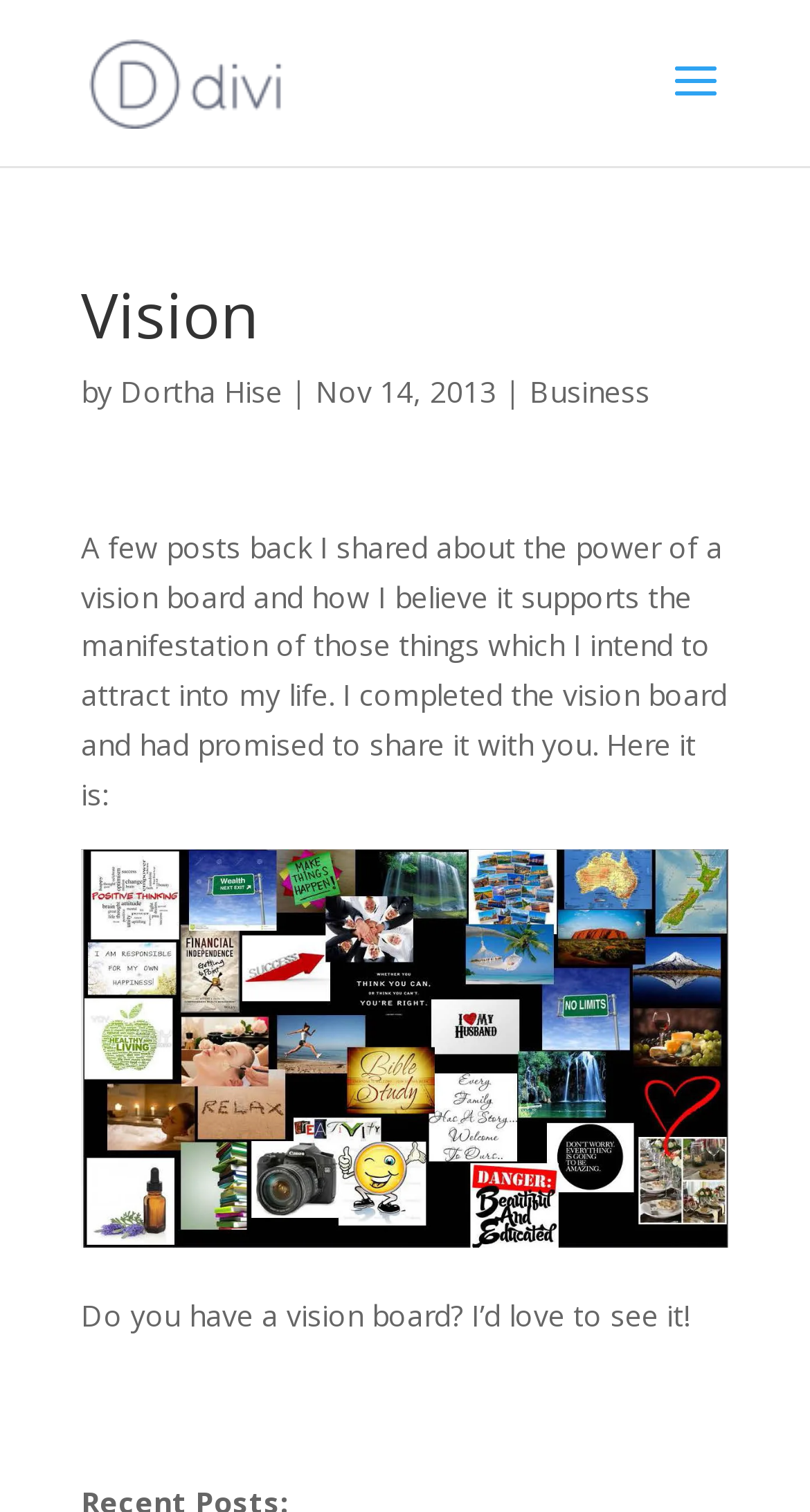What is the category of the post?
Answer with a single word or phrase, using the screenshot for reference.

Business